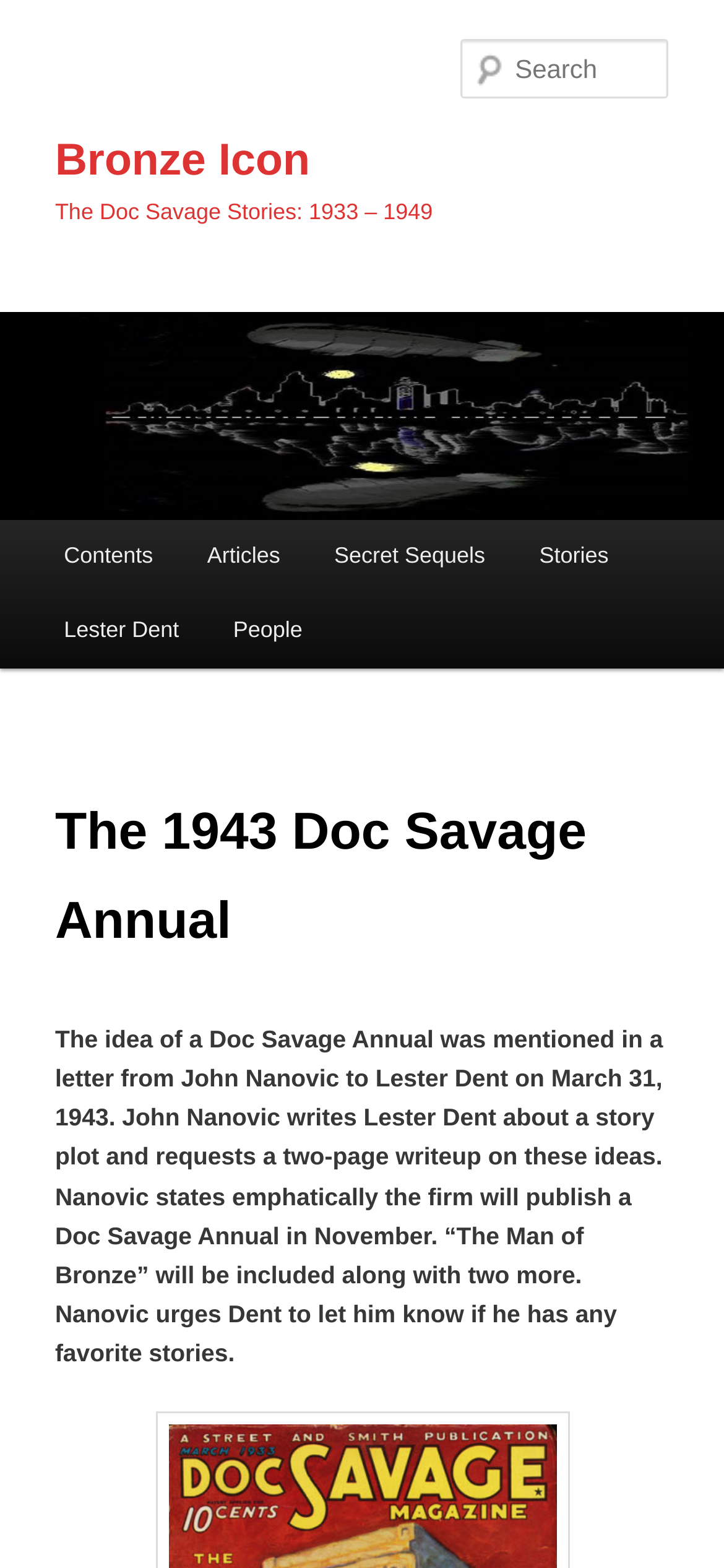Based on the element description parent_node: Search name="s" placeholder="Search", identify the bounding box coordinates for the UI element. The coordinates should be in the format (top-left x, top-left y, bottom-right x, bottom-right y) and within the 0 to 1 range.

[0.637, 0.025, 0.924, 0.063]